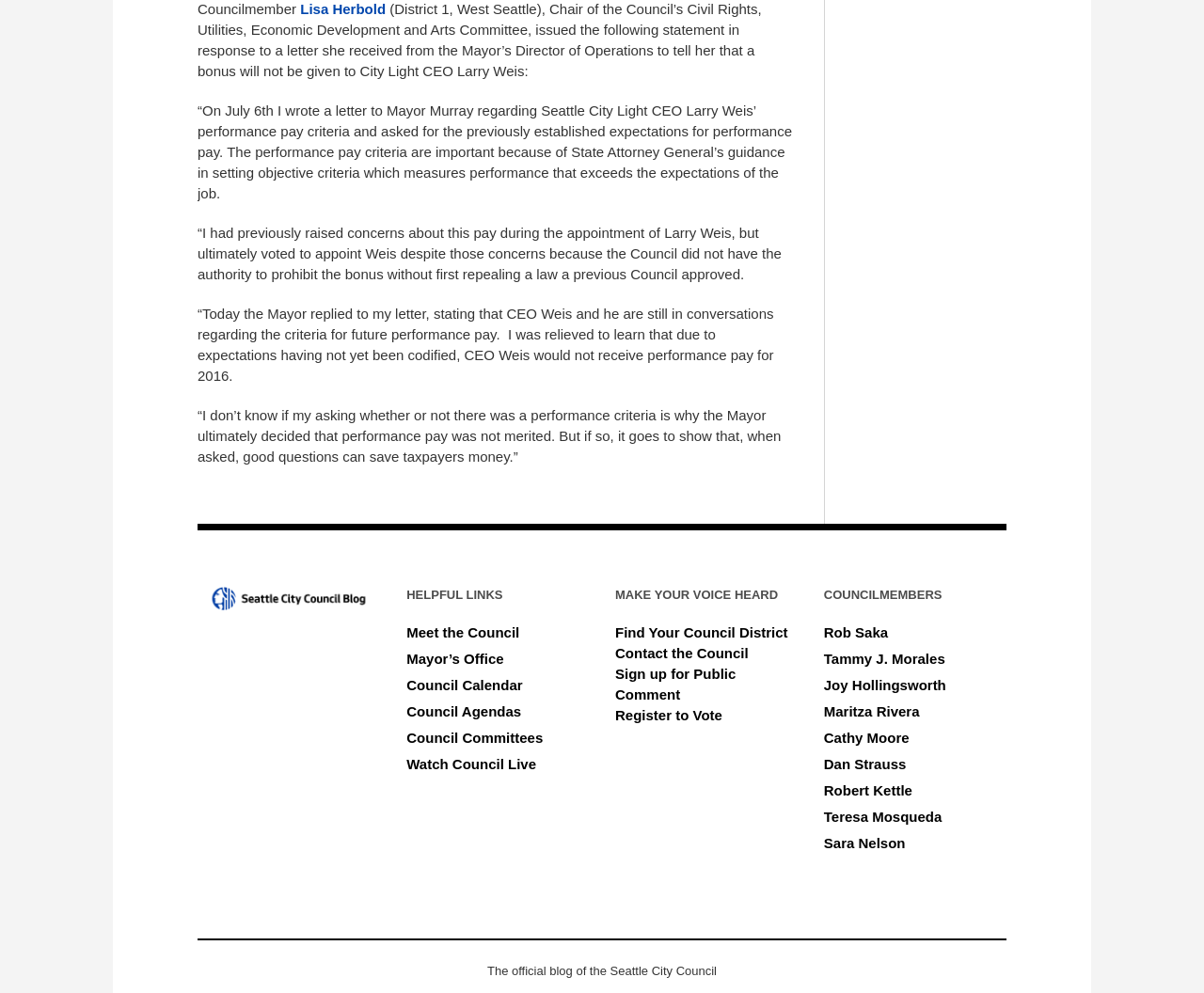Determine the bounding box coordinates for the HTML element mentioned in the following description: "parent_node: Search name="s" placeholder="Search..."". The coordinates should be a list of four floats ranging from 0 to 1, represented as [left, top, right, bottom].

None